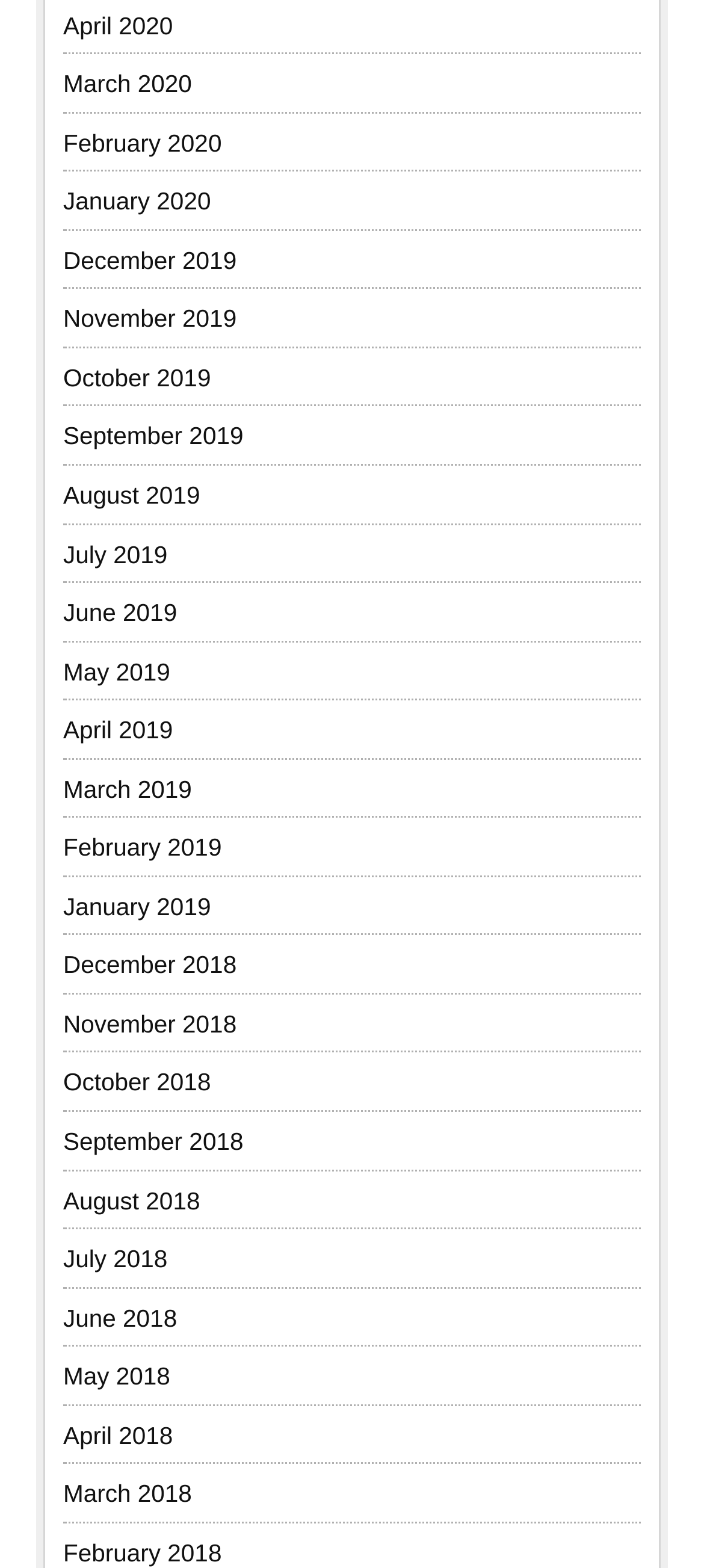How many months are listed on the webpage?
Using the picture, provide a one-word or short phrase answer.

24